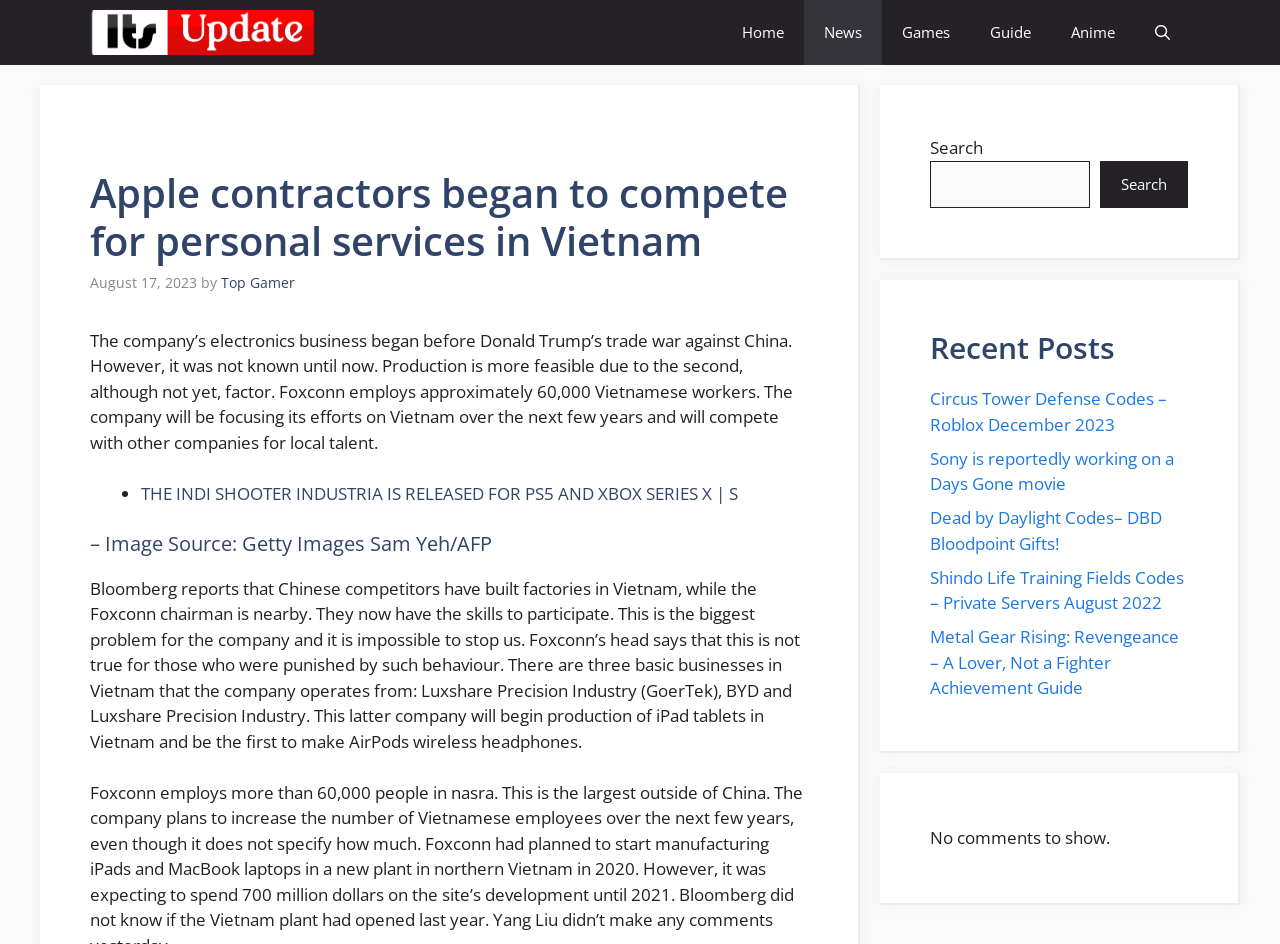Reply to the question below using a single word or brief phrase:
How many Vietnamese workers does Foxconn employ?

60,000